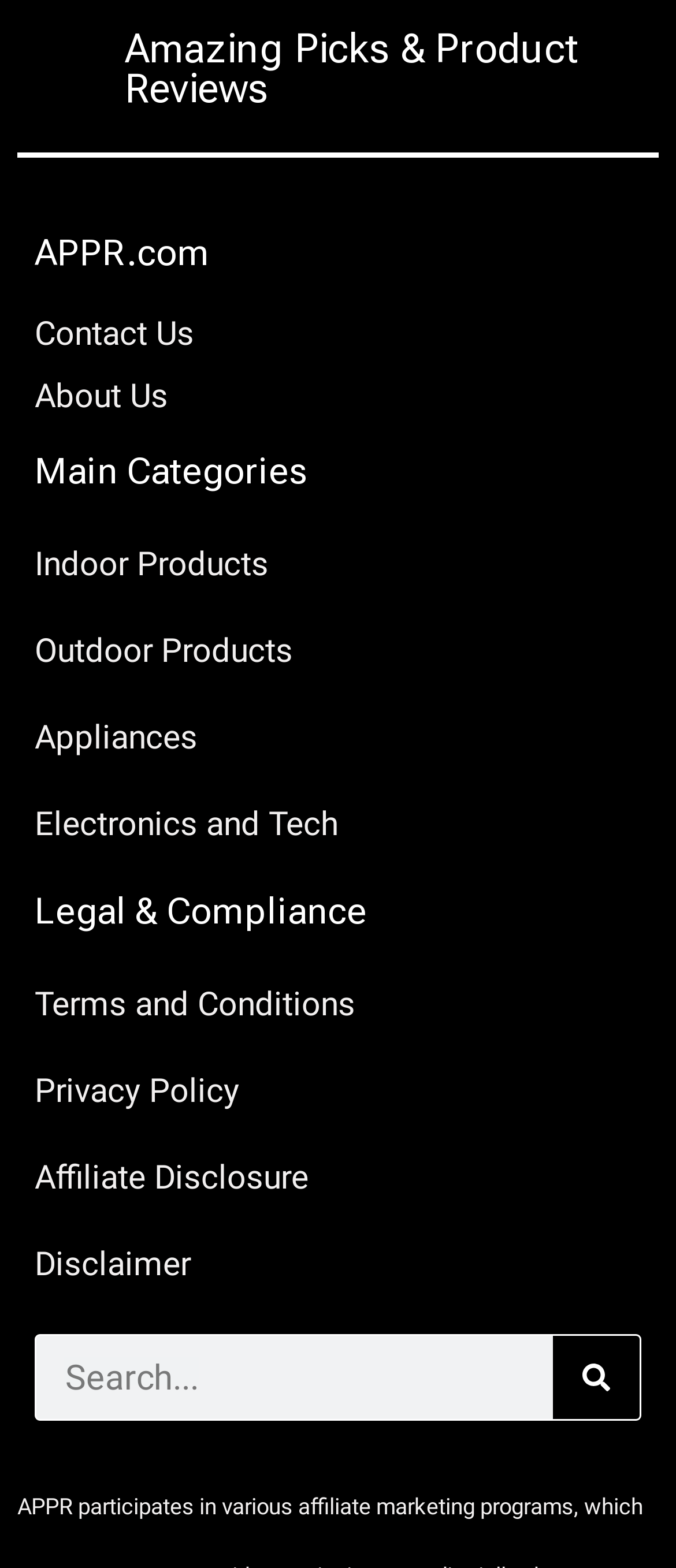How many main categories are listed?
Offer a detailed and exhaustive answer to the question.

The main categories are listed under the heading 'Main Categories' and there are four links listed: 'Indoor Products', 'Outdoor Products', 'Appliances', and 'Electronics and Tech'.